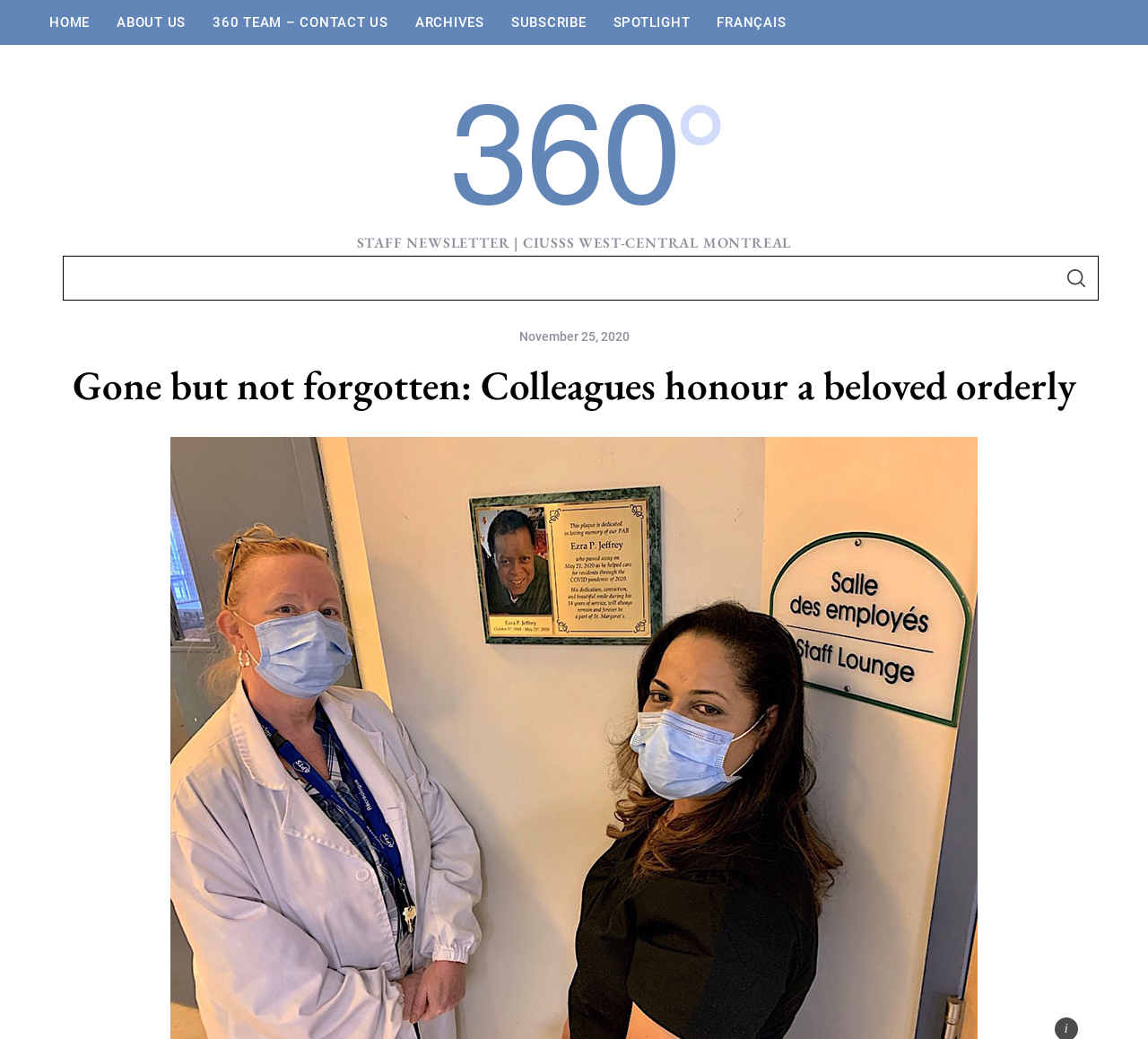Determine the webpage's heading and output its text content.

Gone but not forgotten: Colleagues honour a beloved orderly